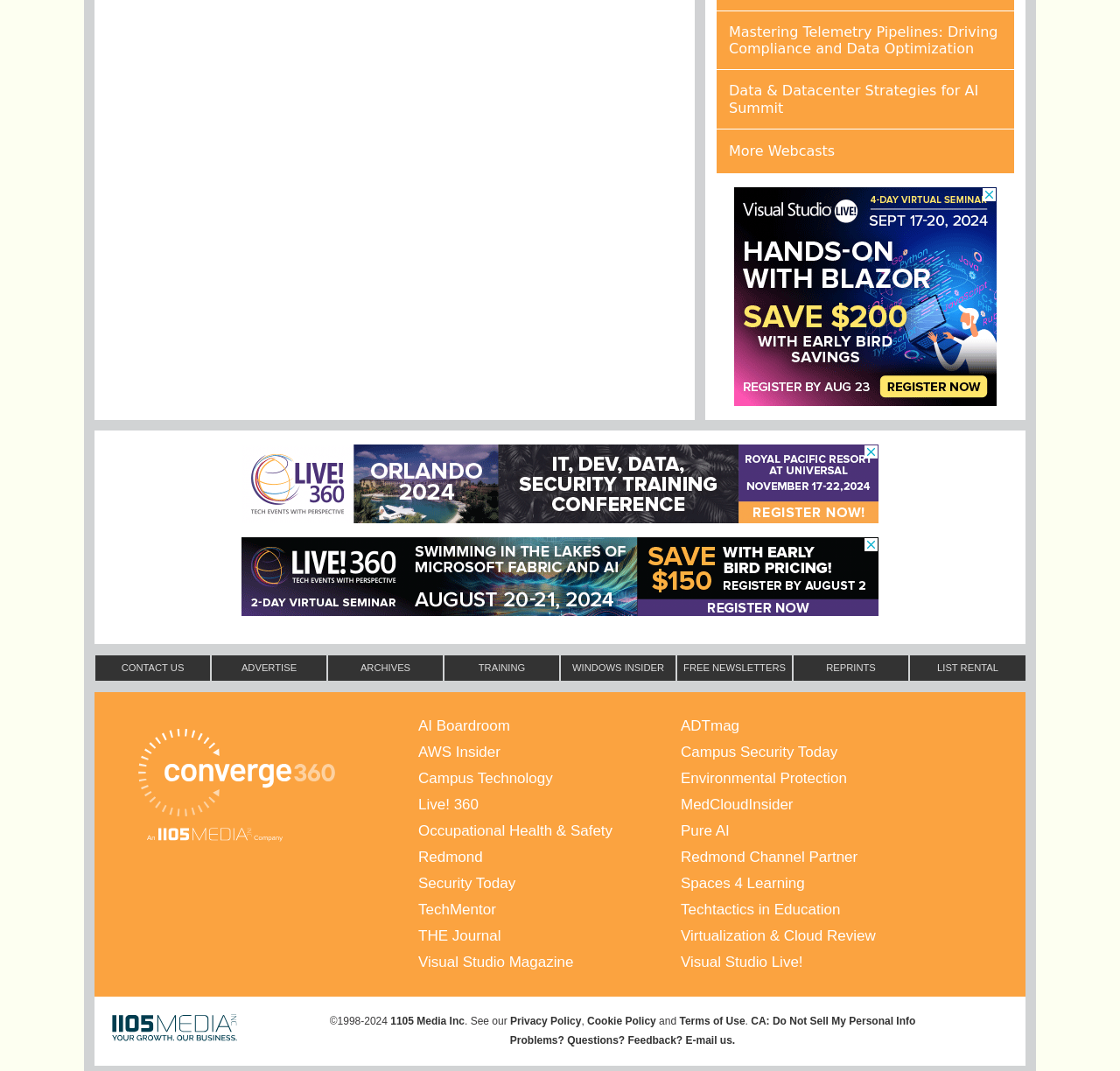How many advertisements are present on this webpage?
Please answer using one word or phrase, based on the screenshot.

3